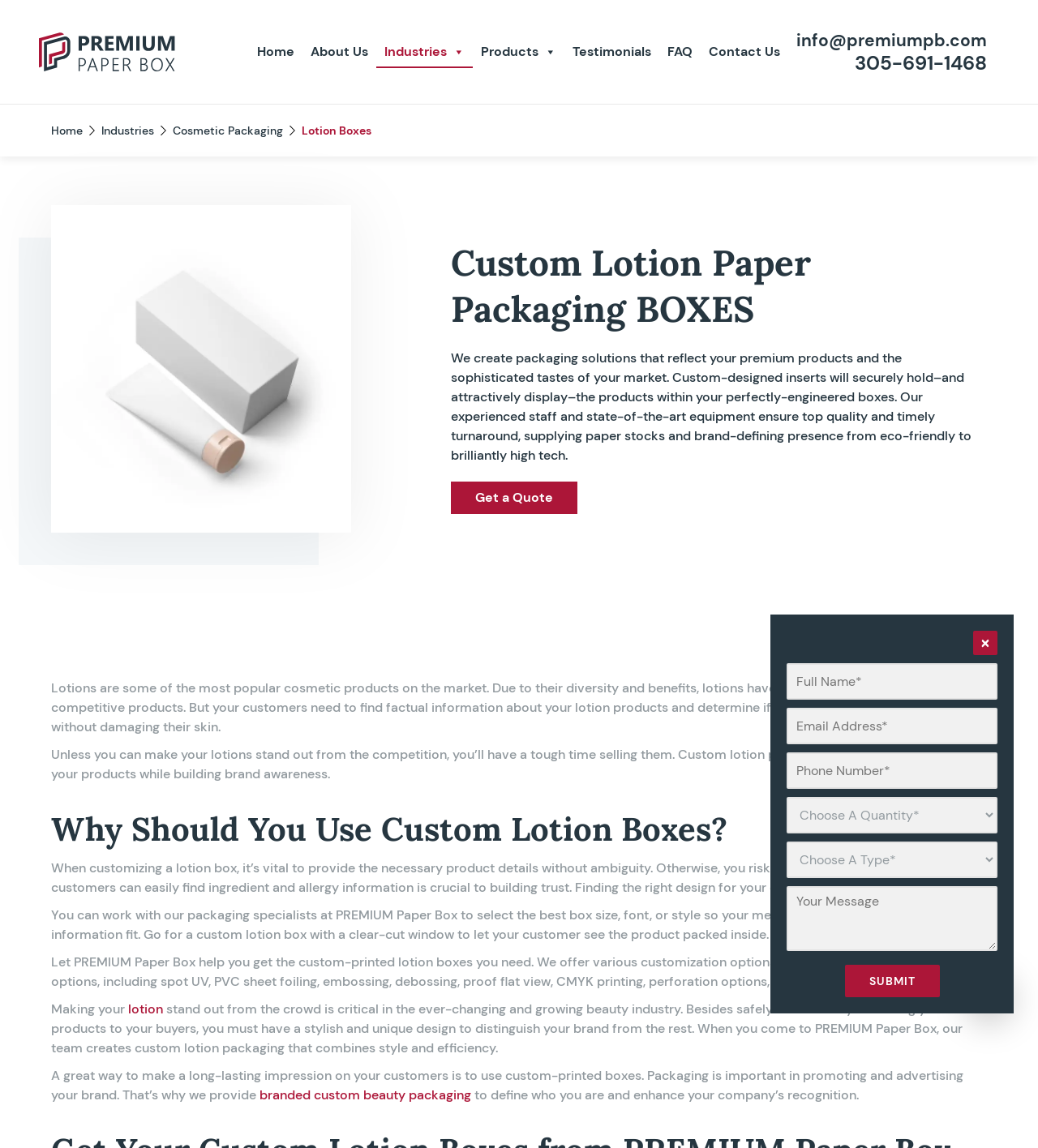Predict the bounding box for the UI component with the following description: "Cosmetic Packaging".

[0.166, 0.107, 0.273, 0.12]